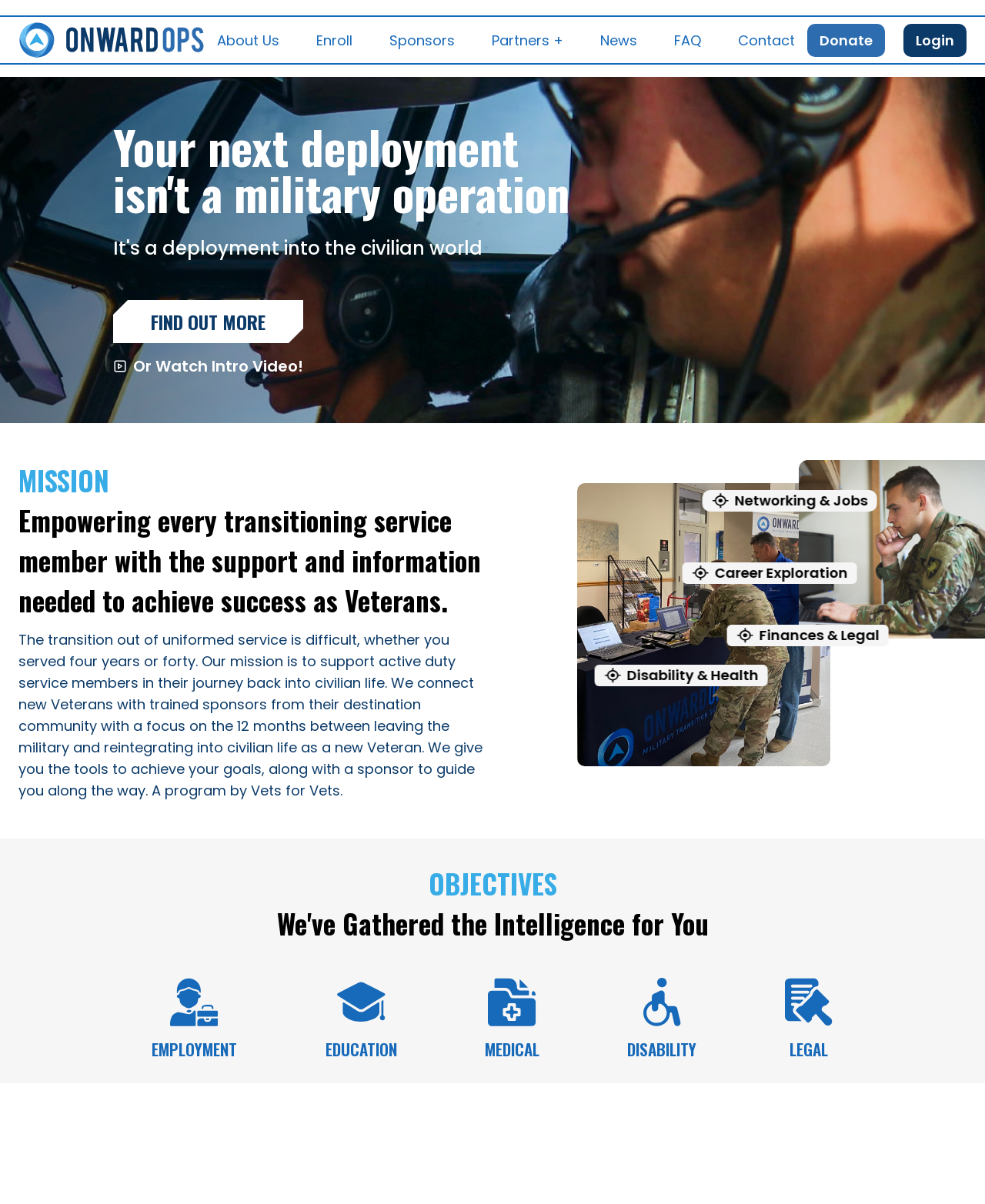Please identify the bounding box coordinates of the element's region that should be clicked to execute the following instruction: "Click the 'Enroll' link". The bounding box coordinates must be four float numbers between 0 and 1, i.e., [left, top, right, bottom].

[0.321, 0.025, 0.358, 0.041]